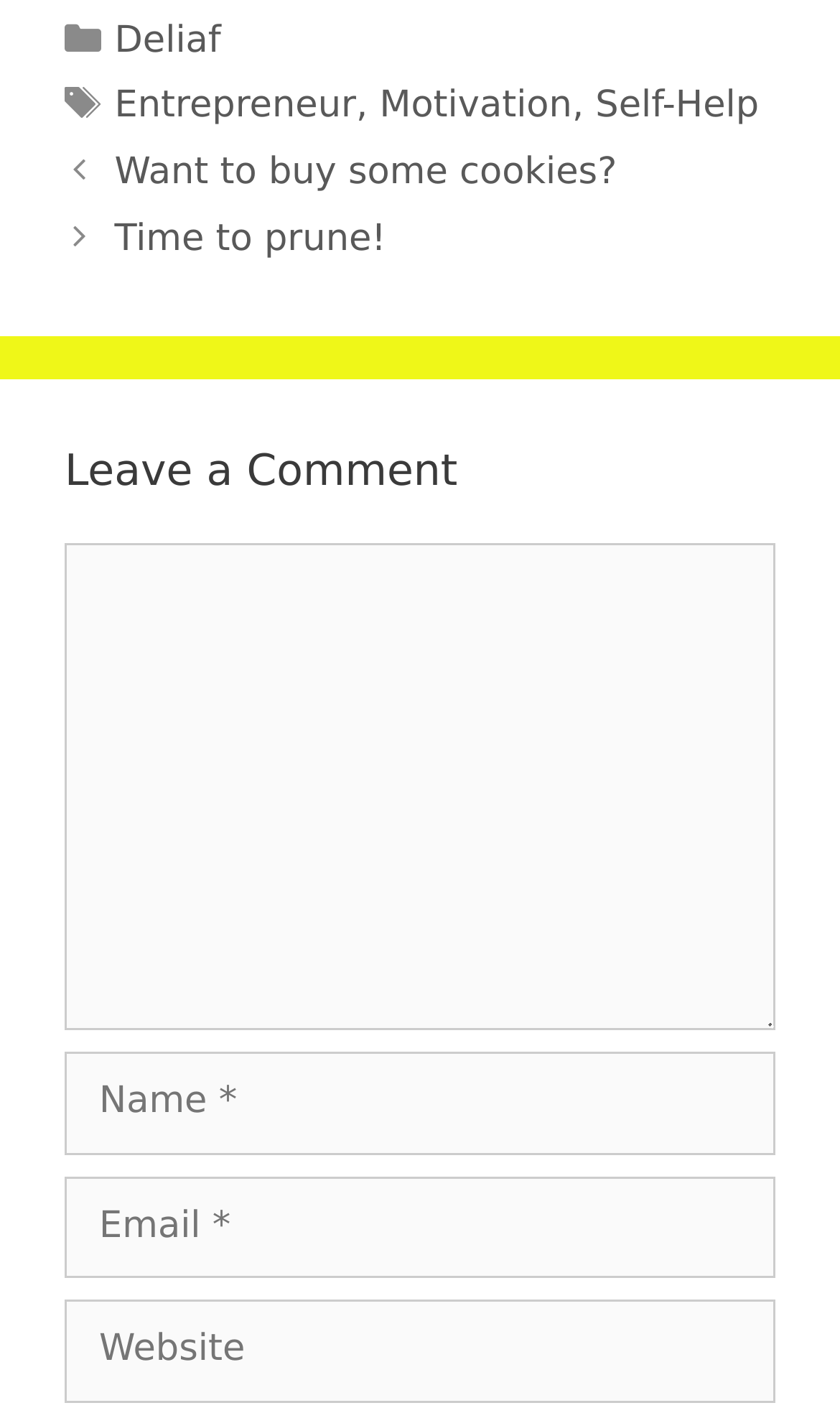Identify the bounding box coordinates of the part that should be clicked to carry out this instruction: "Click on the 'Deliaf' link".

[0.136, 0.014, 0.263, 0.044]